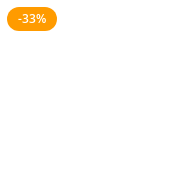What category of products is the discount tag related to?
Use the image to answer the question with a single word or phrase.

Kids Toys & Baby Products